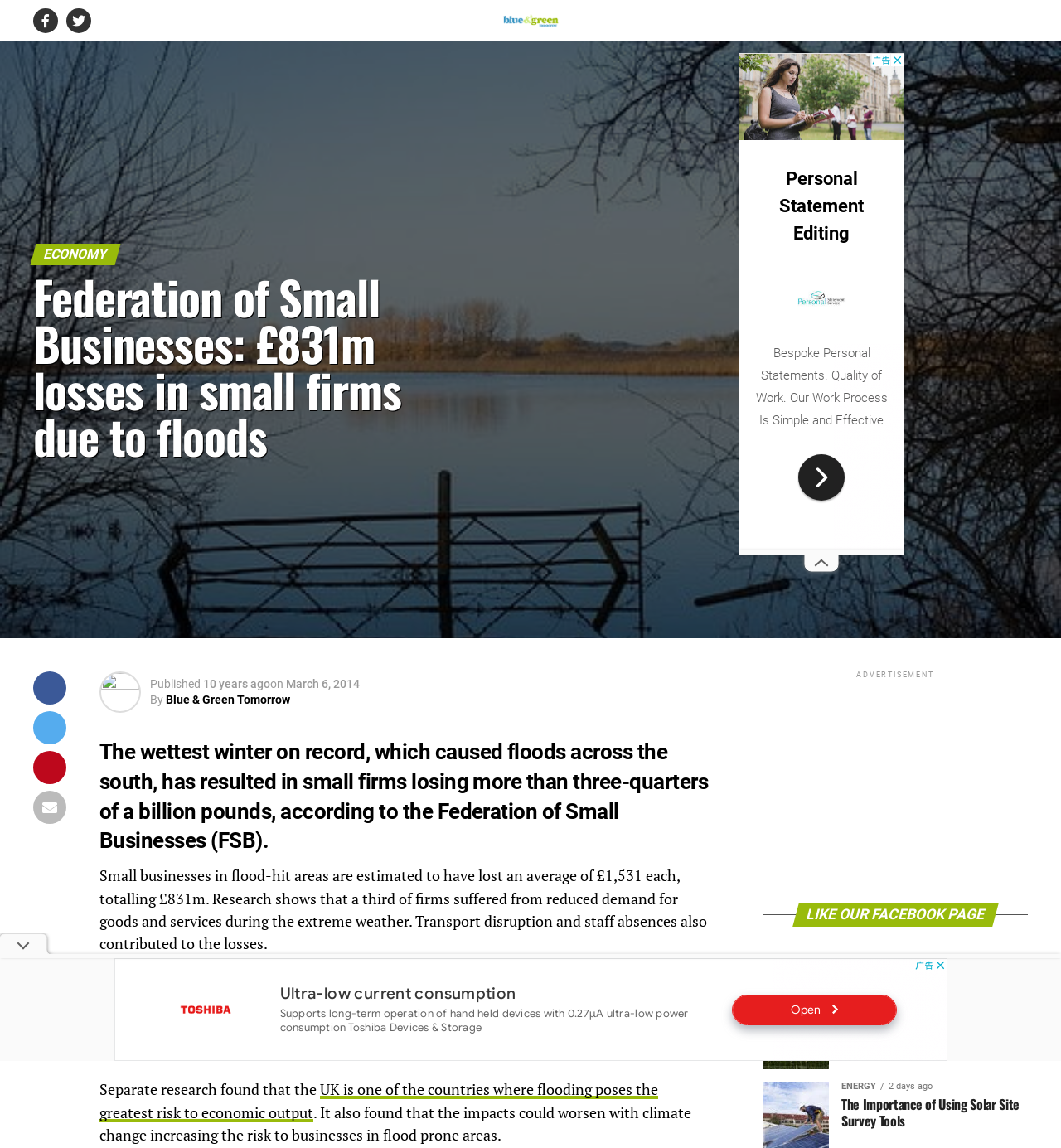Determine the bounding box coordinates of the region that needs to be clicked to achieve the task: "Check the latest news".

[0.767, 0.847, 0.837, 0.86]